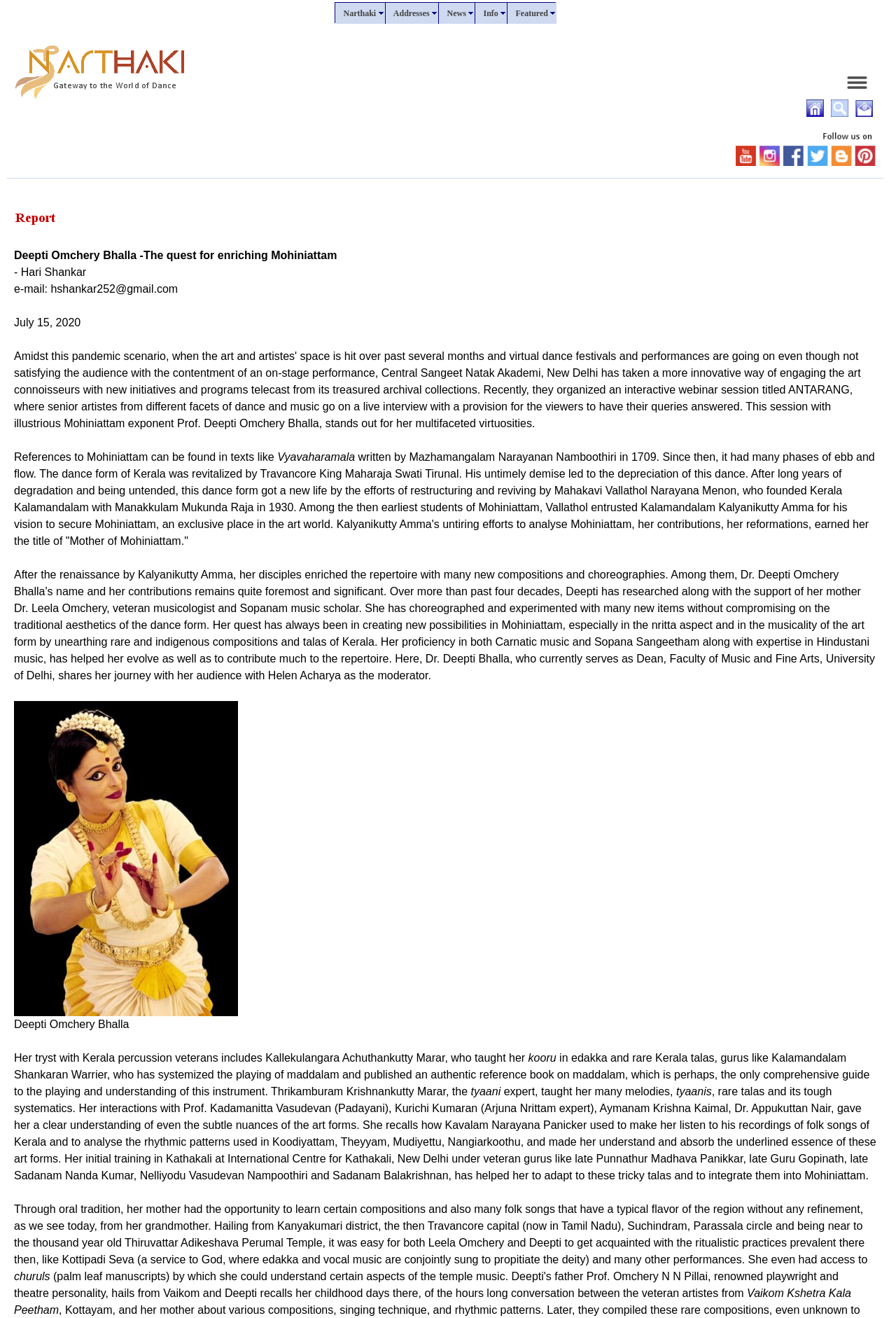Who is the founder of Kerala Kalamandalam?
Utilize the image to construct a detailed and well-explained answer.

According to the webpage, Mahakavi Vallathol Narayana Menon founded Kerala Kalamandalam with Manakkulam Mukunda Raja in 1930, and he entrusted Kalamandalam Kalyanikutty Amma to secure Mohiniattam an exclusive place in the art world.